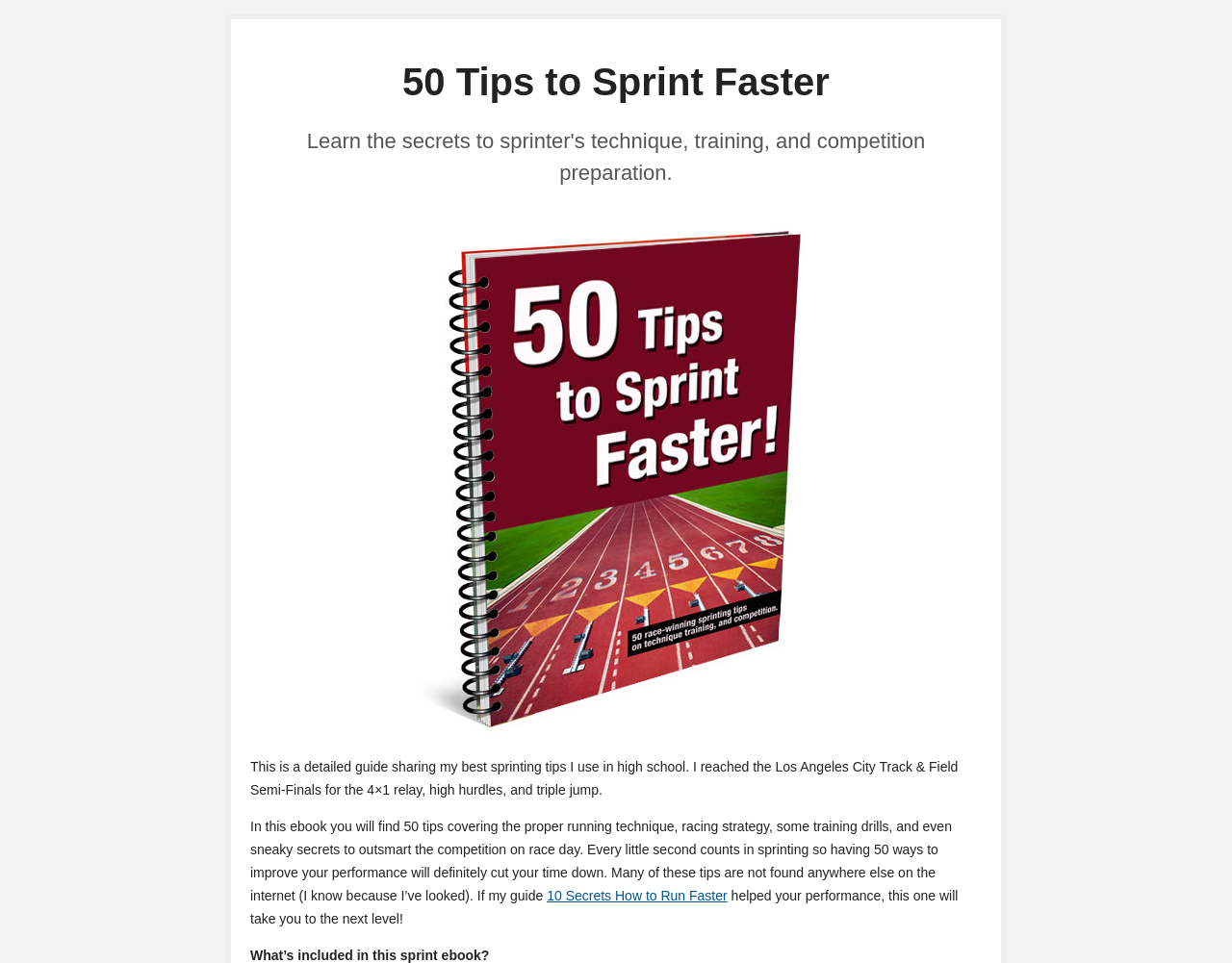What is the topic of the ebook?
Provide an in-depth and detailed explanation in response to the question.

Based on the webpage content, the topic of the ebook is sprinting, as it mentions '50 tips to sprint faster' and 'secrets to sprinter's technique, training, and competition preparation'.